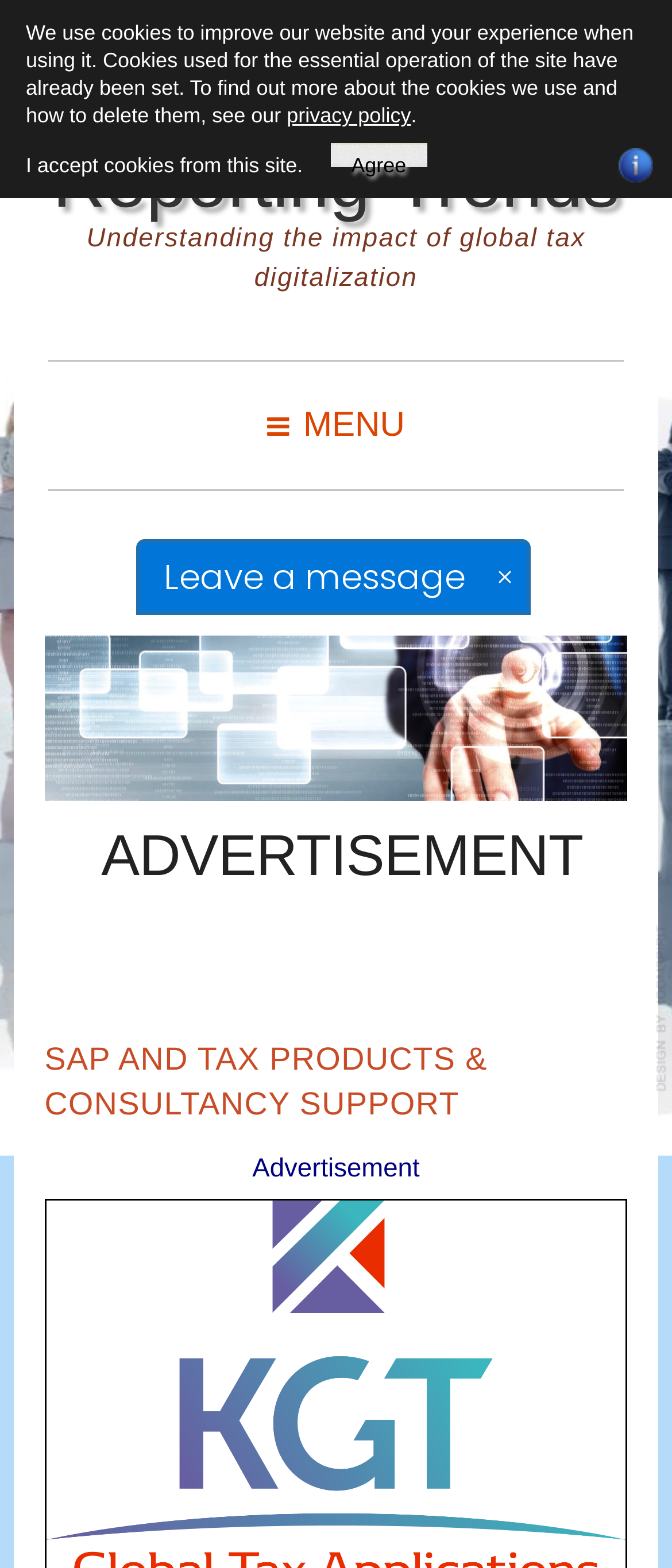Given the description of the UI element: "www.template-joomspirit.com", predict the bounding box coordinates in the form of [left, top, right, bottom], with each value being a float between 0 and 1.

[0.977, 0.59, 0.997, 0.696]